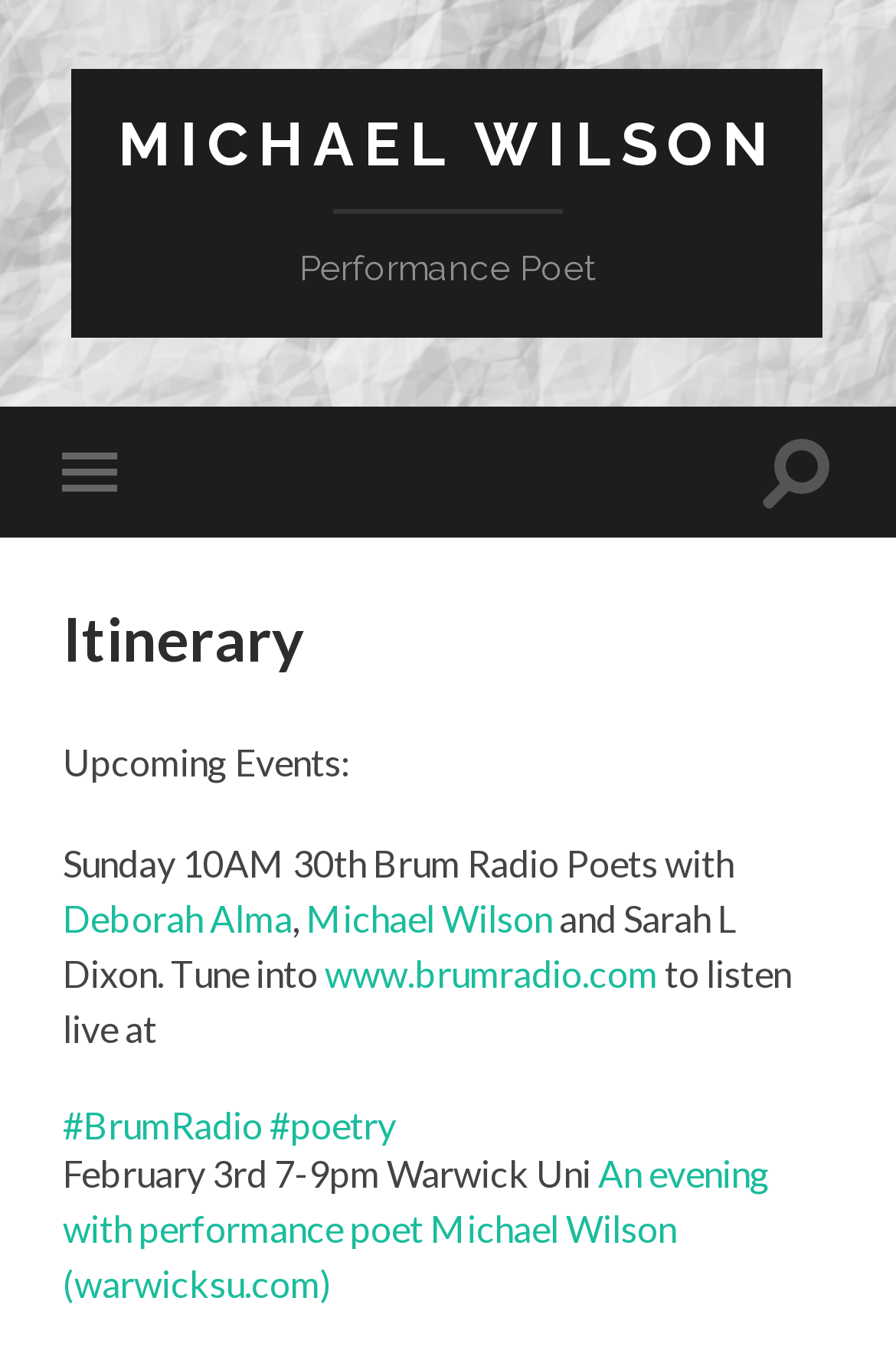Respond to the following query with just one word or a short phrase: 
How many upcoming events are listed?

2